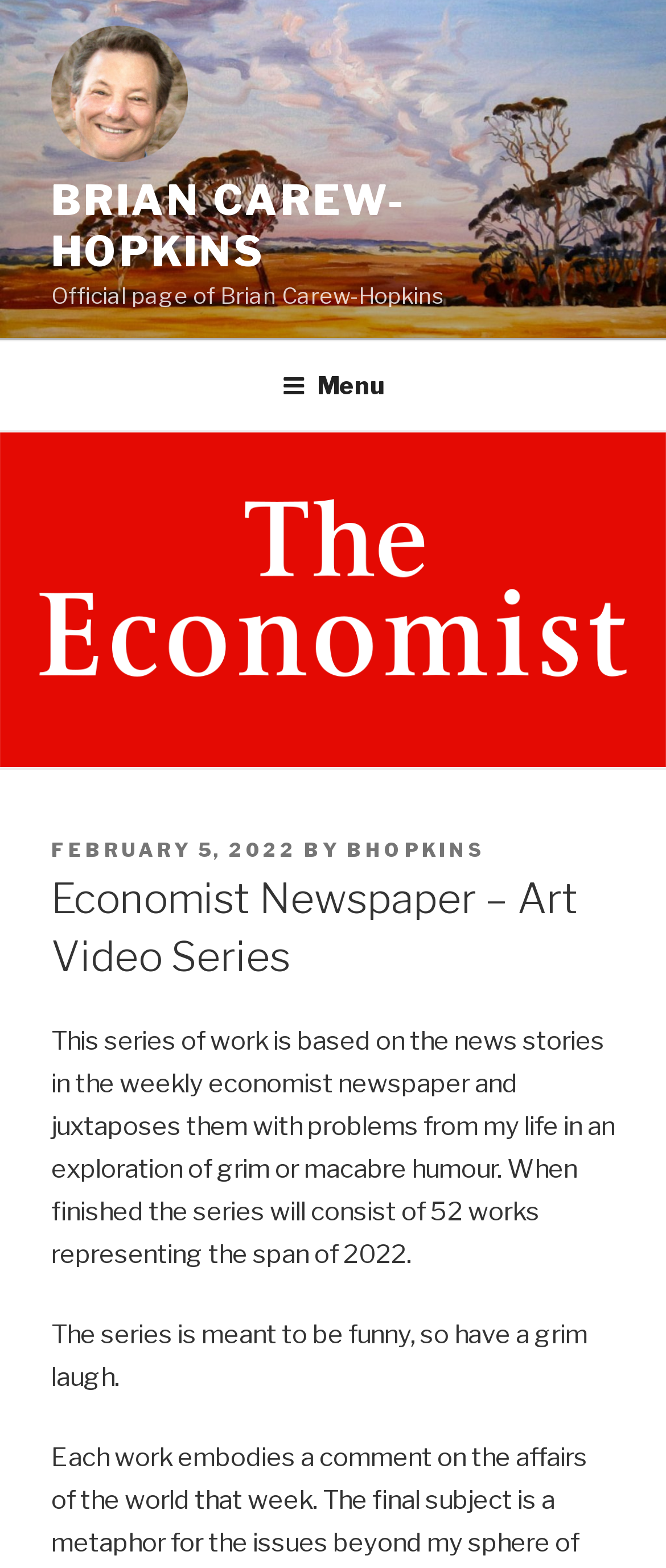What is the date of the post?
Please provide a comprehensive answer based on the information in the image.

I found the answer by looking at the link element that contains the date, which is 'FEBRUARY 5, 2022'. This is likely the date when the post was published.